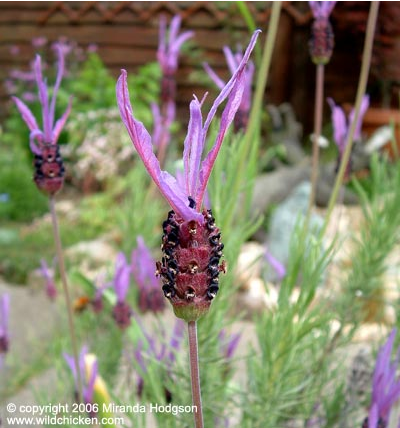What is the color of the foliage in the image?
From the screenshot, provide a brief answer in one word or phrase.

Vibrant green